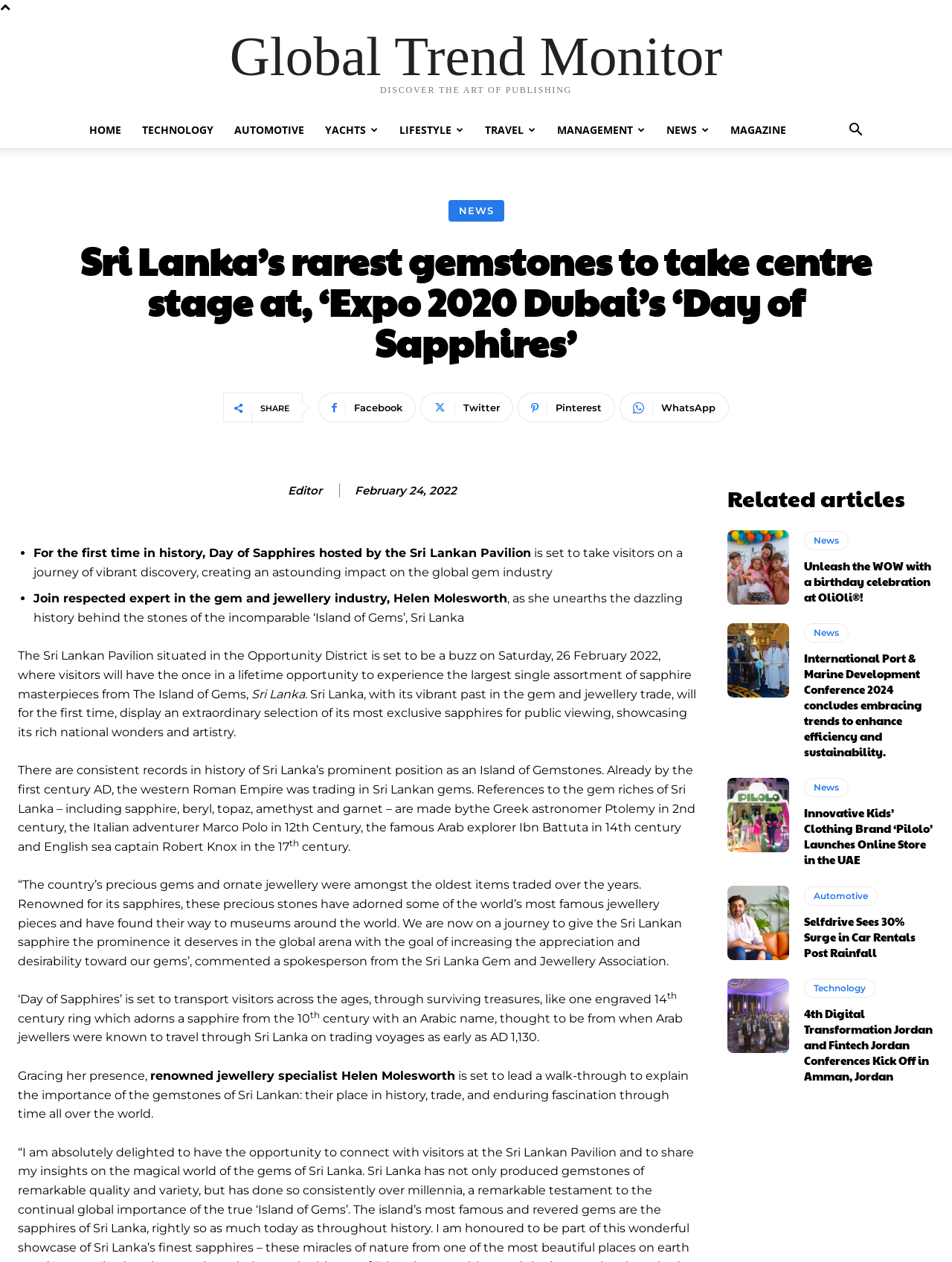What is the date of the event mentioned in the article?
Examine the image and give a concise answer in one word or a short phrase.

February 26, 2022